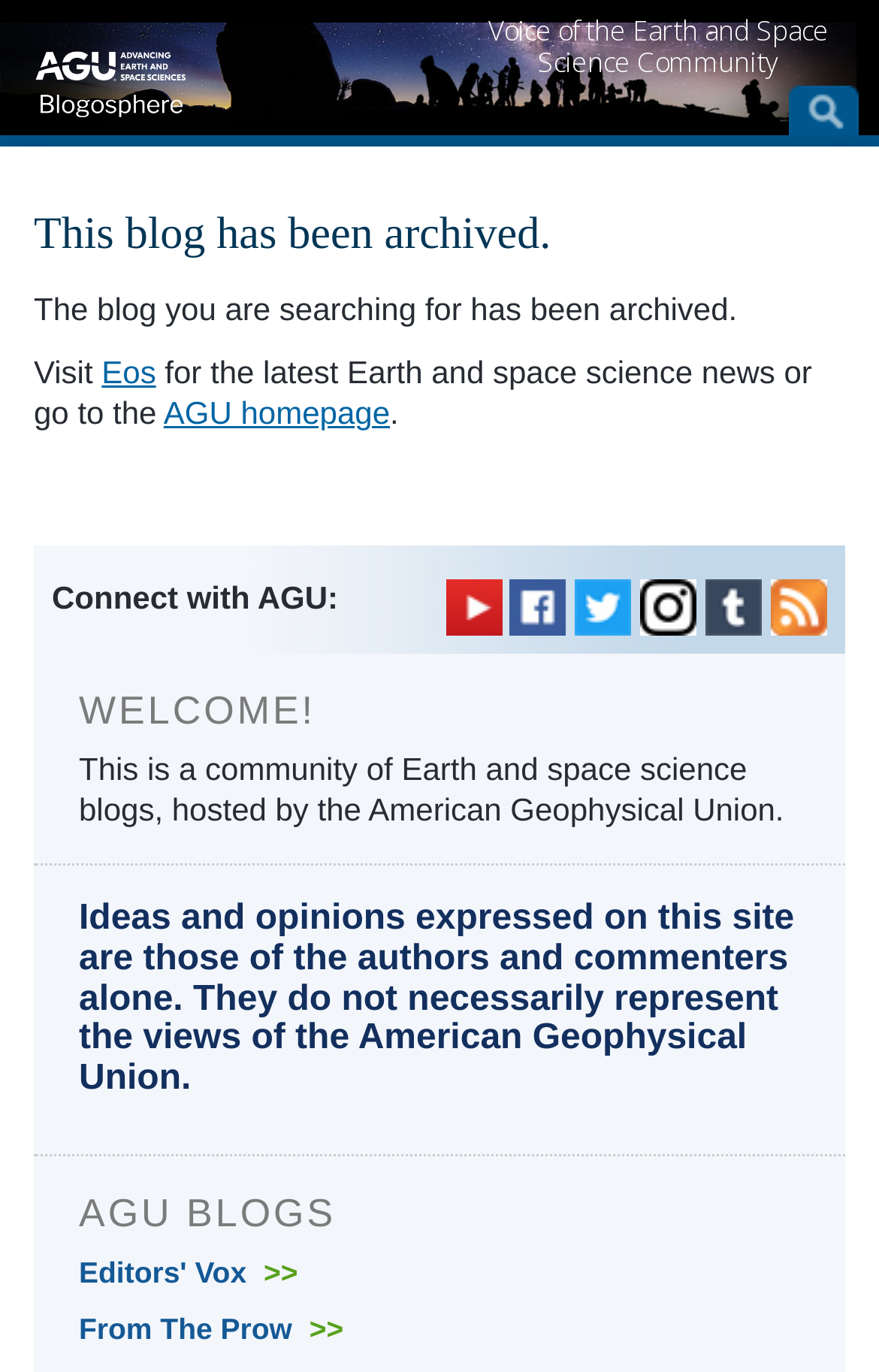Provide your answer in a single word or phrase: 
How many social media links are there?

5